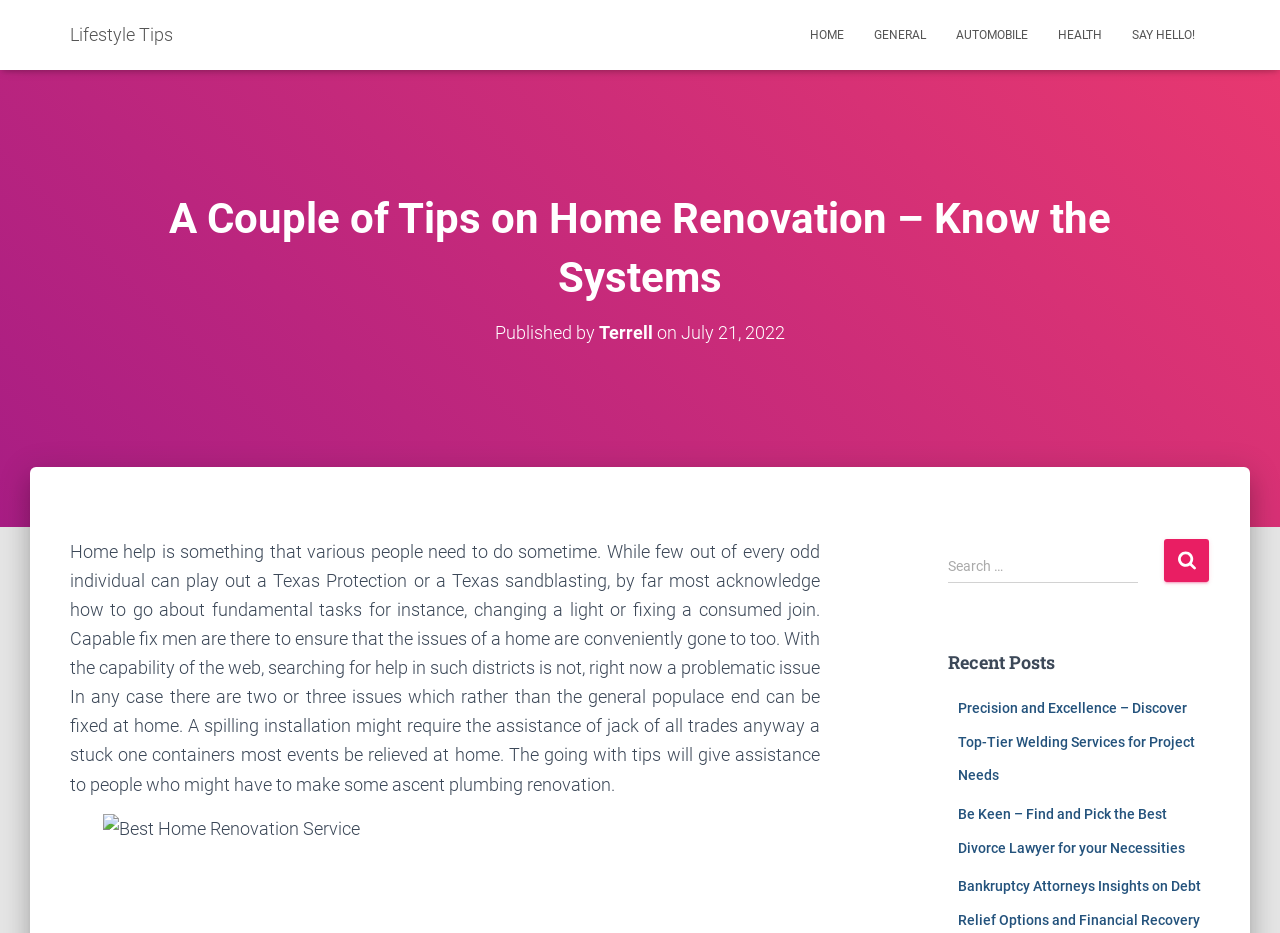Give an in-depth explanation of the webpage layout and content.

This webpage is about lifestyle tips, specifically focusing on home renovation. At the top, there are six links: "Lifestyle Tips", "HOME", "GENERAL", "AUTOMOBILE", "HEALTH", and "SAY HELLO!", which are evenly spaced and aligned horizontally. 

Below these links, there are two headings. The first heading is the title of the article, "A Couple of Tips on Home Renovation – Know the Systems", which takes up most of the width of the page. The second heading is the author and publication date, "Published by Terrell on July 21, 2022", which is slightly smaller in size. Within this section, there is a link to the author's name, "Terrell", and a timestamp.

The main content of the webpage is a block of text that discusses home help and renovation, including tips on how to perform basic tasks and when to seek professional help. This text is positioned below the headings and takes up most of the page's width.

To the right of the main content, there is a search bar with a label "Search for:" and a button labeled "Search". 

At the bottom of the page, there is a heading "Recent Posts" followed by two links to recent articles, "Precision and Excellence – Discover Top-Tier Welding Services for Project Needs" and "Be Keen – Find and Pick the Best Divorce Lawyer for your Necessities".